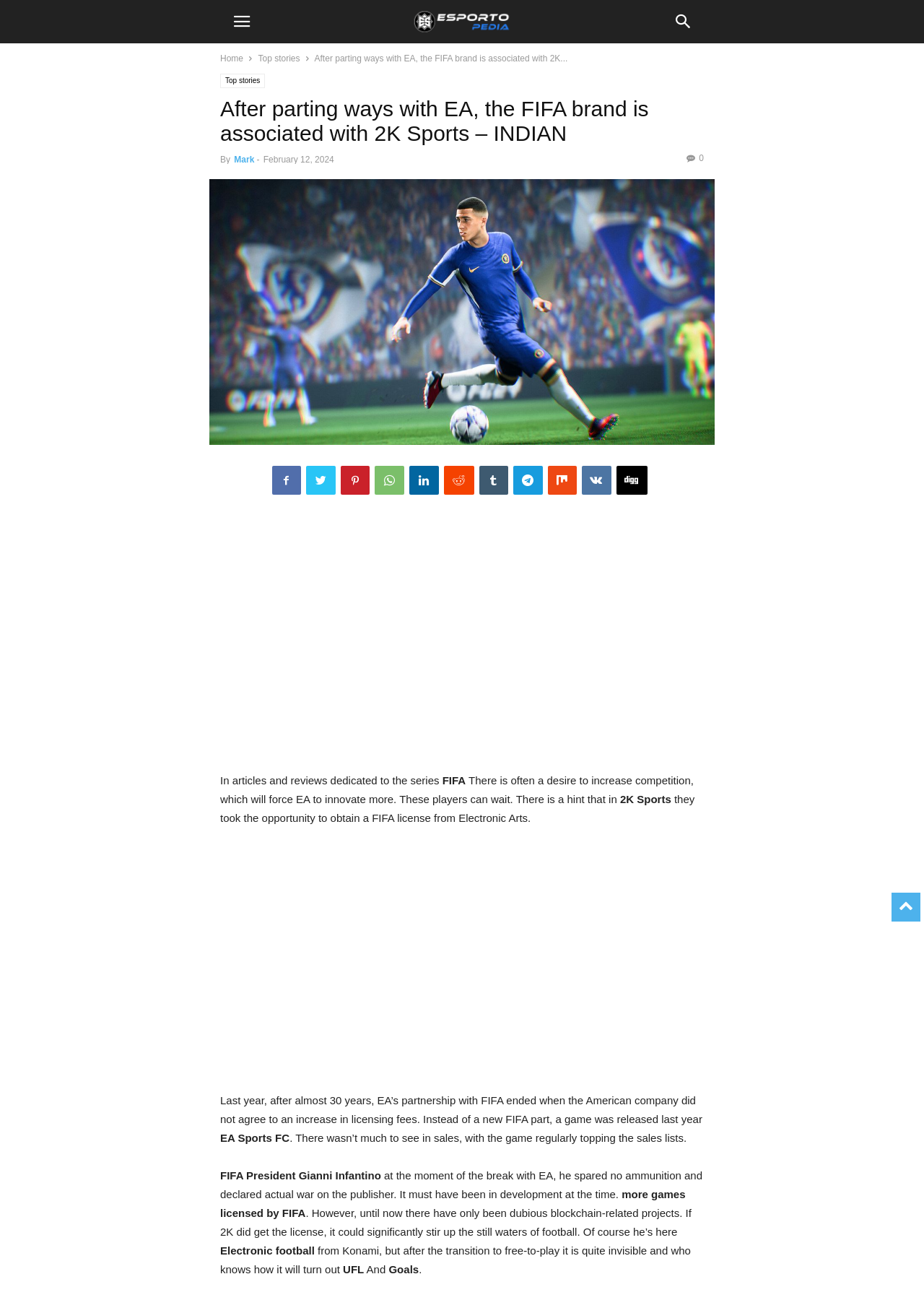Please specify the coordinates of the bounding box for the element that should be clicked to carry out this instruction: "Click the 'mobile-toggle' button". The coordinates must be four float numbers between 0 and 1, formatted as [left, top, right, bottom].

[0.238, 0.0, 0.285, 0.033]